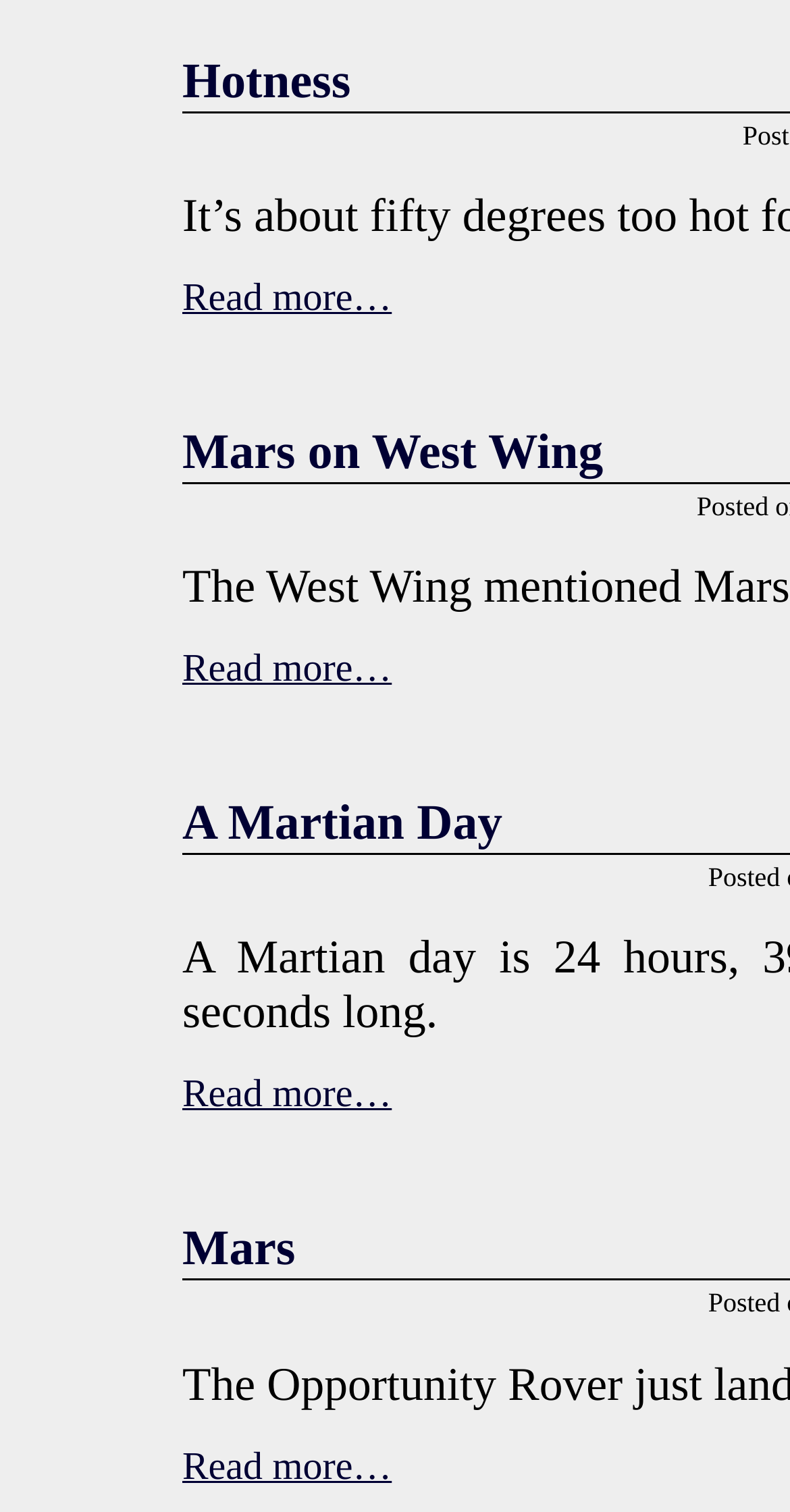Locate the bounding box coordinates of the clickable element to fulfill the following instruction: "Learn about A Martian Day". Provide the coordinates as four float numbers between 0 and 1 in the format [left, top, right, bottom].

[0.231, 0.527, 0.636, 0.563]